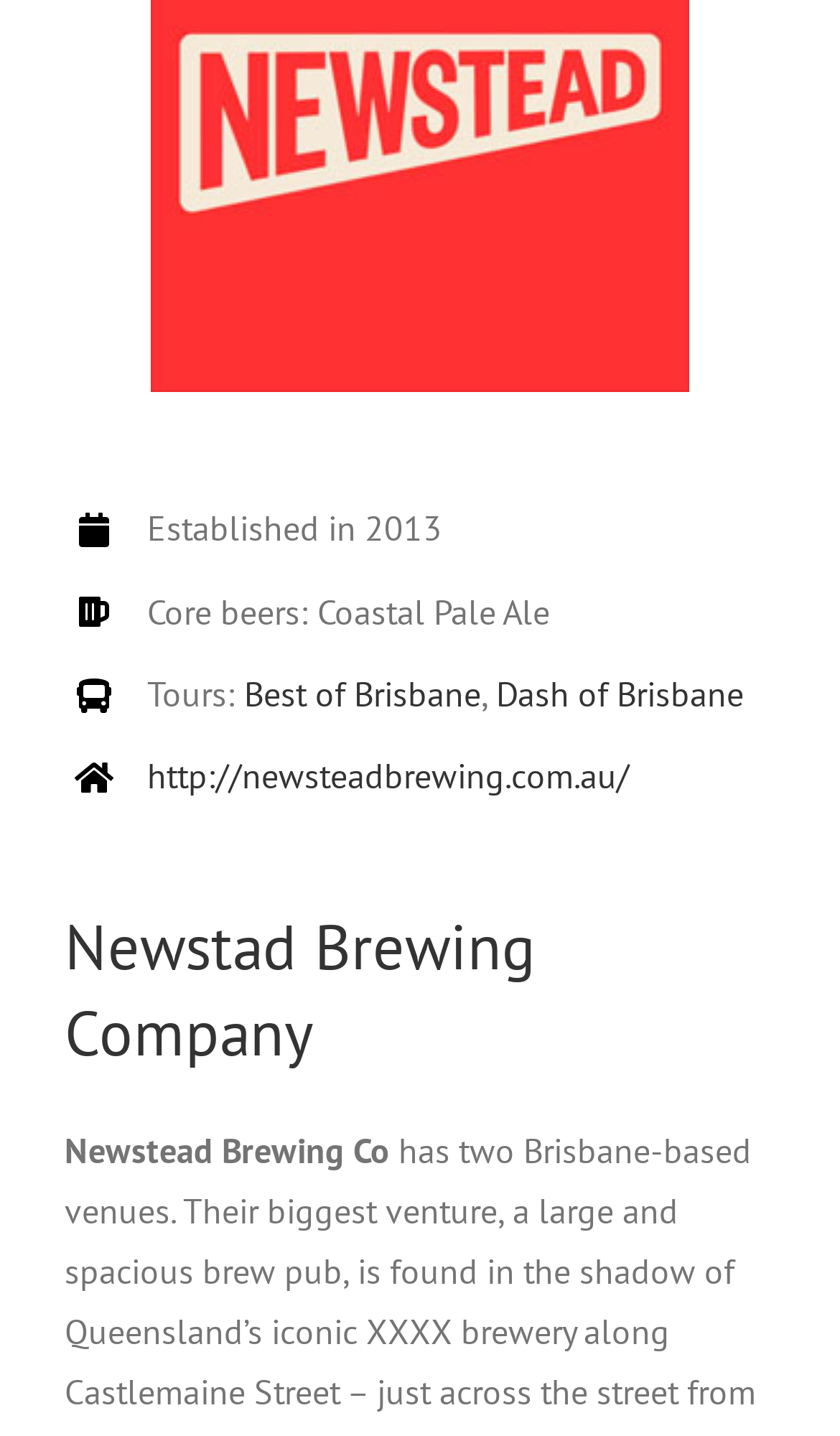Using the provided element description, identify the bounding box coordinates as (top-left x, top-left y, bottom-right x, bottom-right y). Ensure all values are between 0 and 1. Description: http://newsteadbrewing.com.au/

[0.175, 0.525, 0.75, 0.555]